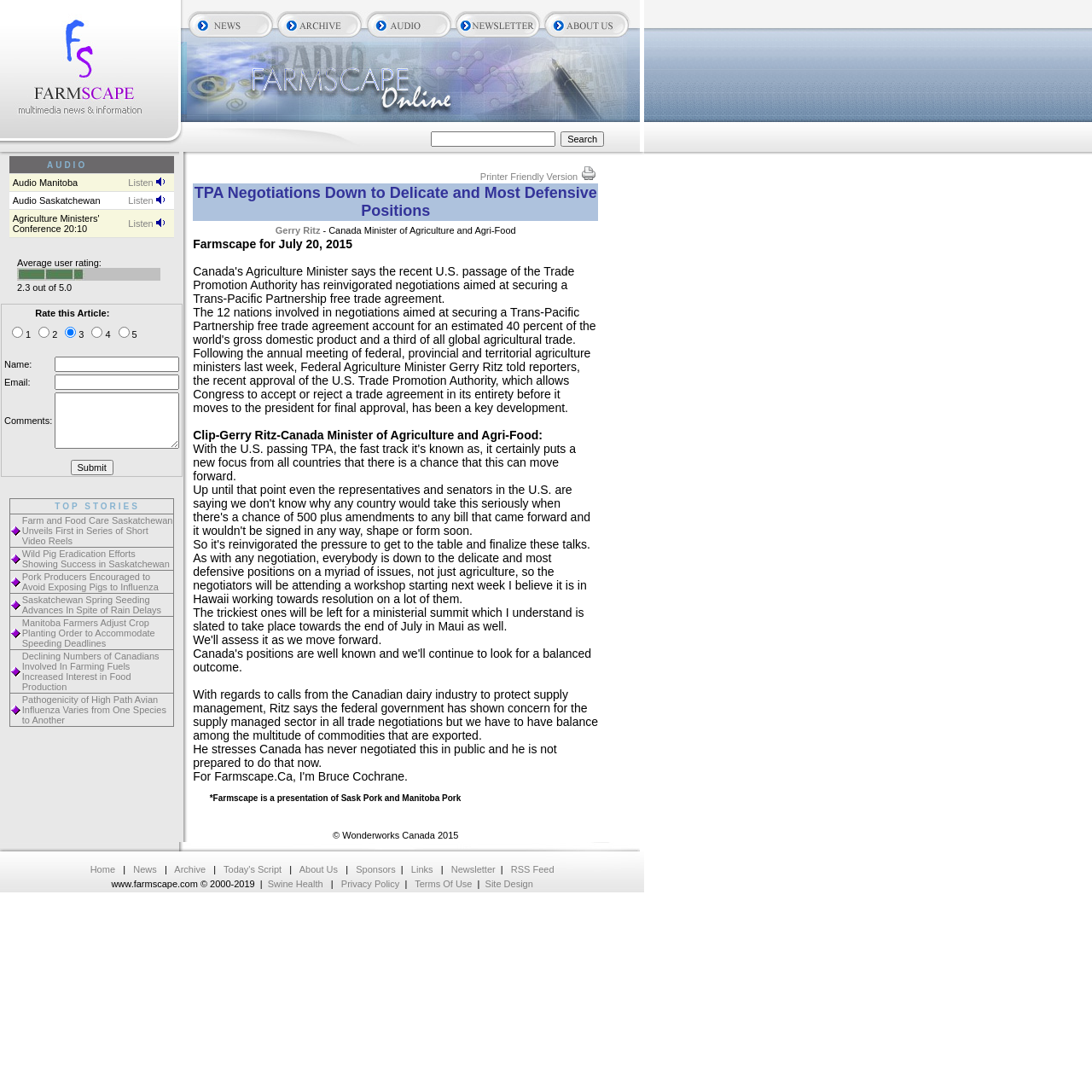Reply to the question below using a single word or brief phrase:
How many rating options are available for the article?

5